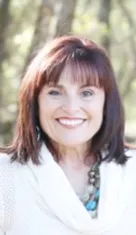Provide a single word or phrase answer to the question: 
How long has Lorraine served in various ministries?

Since 2001